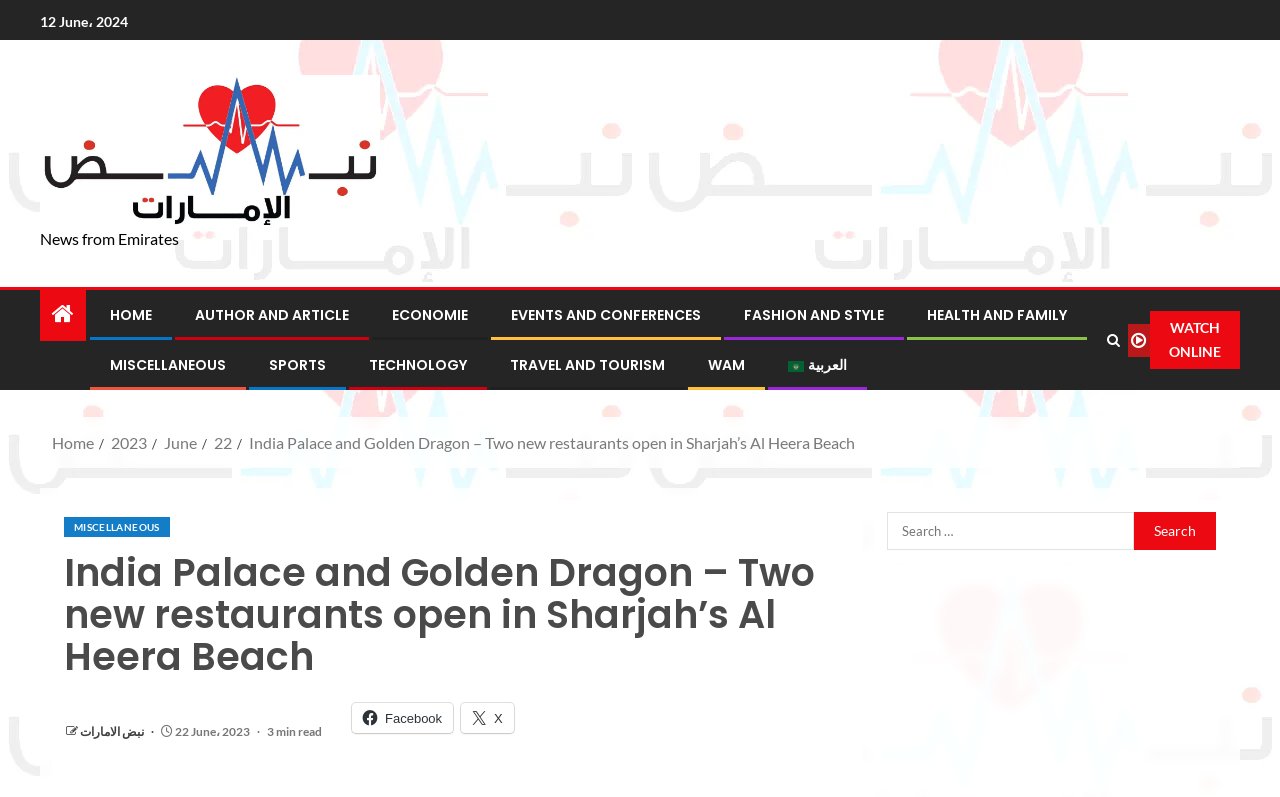What is the language of the link at the bottom of the webpage?
Please provide a comprehensive answer to the question based on the webpage screenshot.

I found the language of the link by looking at the link element with the text 'العربية' which is located at the bottom of the webpage, near the other language links.